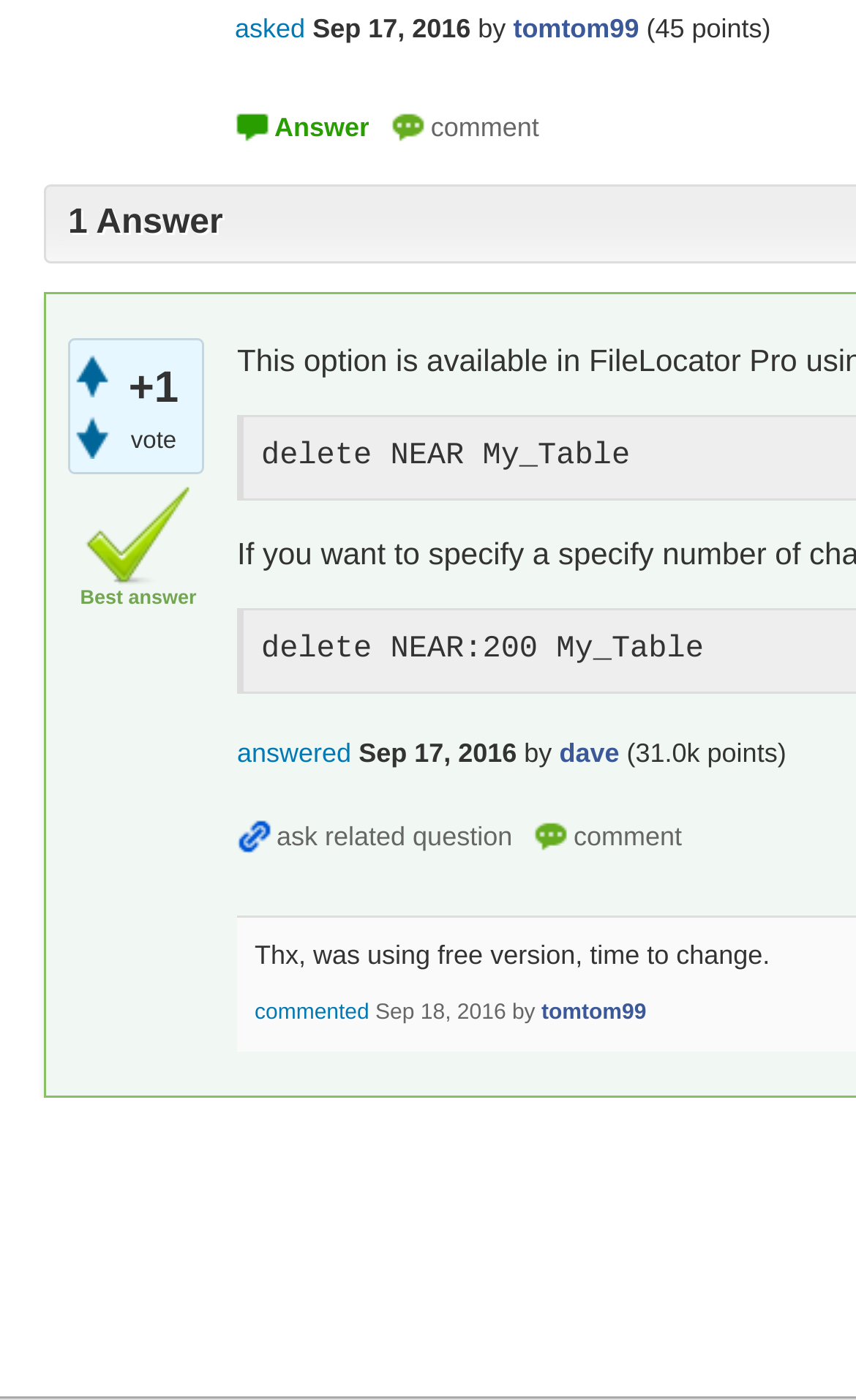Using the given element description, provide the bounding box coordinates (top-left x, top-left y, bottom-right x, bottom-right y) for the corresponding UI element in the screenshot: name="q_doanswer" title="Answer this question" value="answer"

[0.274, 0.073, 0.432, 0.11]